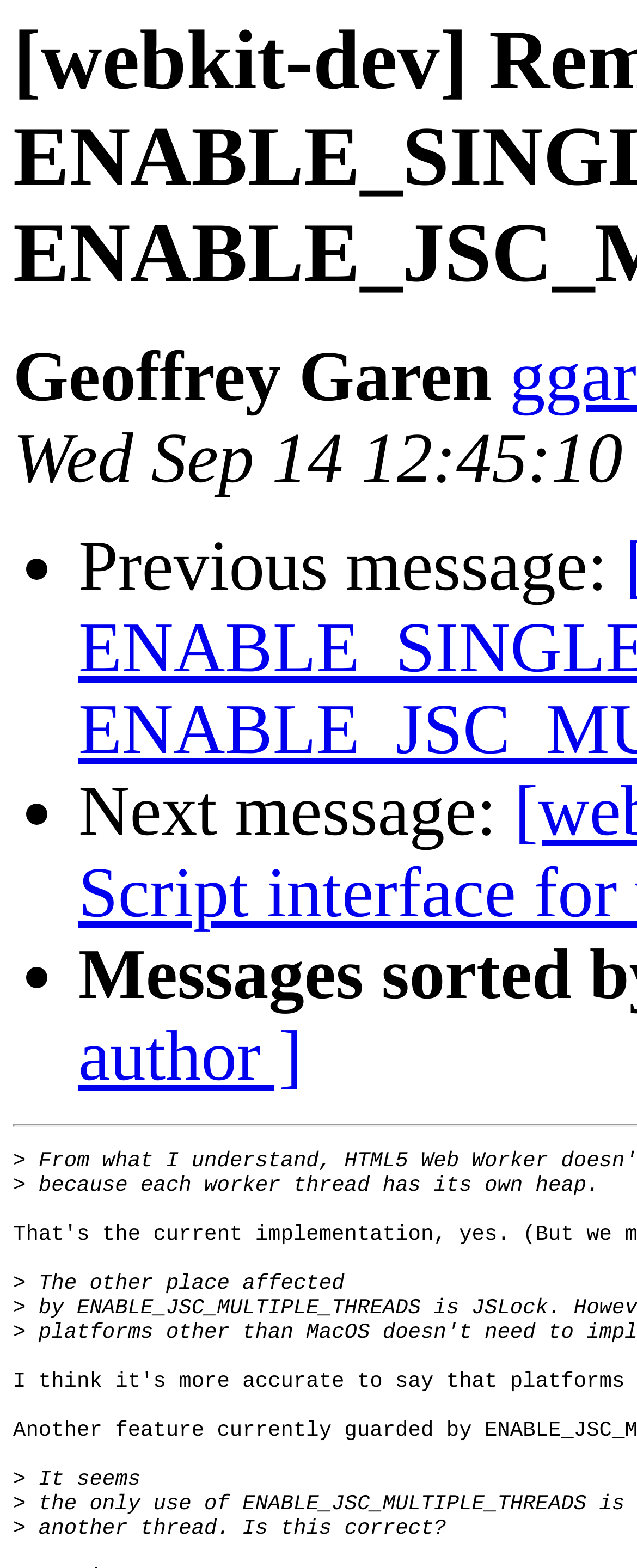Articulate a complete and detailed caption of the webpage elements.

The webpage appears to be a discussion thread or a mailing list archive. At the top, there is a title or subject line that reads "[webkit-dev] Removing ENABLE_SINGLE_THREADED and ENABLE_JSC_MULTIPLE_THREADS". Below this title, the author's name "Geoffrey Garen" is displayed.

On the left side of the page, there are three bullet points, each with a brief description. The first bullet point says "Previous message:", the second says "Next message:", and the third has no text. These bullet points are evenly spaced vertically, with the first one near the top, the second one in the middle, and the third one near the bottom.

To the right of the bullet points, there is a block of text that appears to be a message or a comment. The text is divided into four paragraphs, each starting with a greater-than symbol (>). The first paragraph discusses how each worker thread has its own heap. The second paragraph mentions another place affected by this change. The third paragraph is a brief question, and the fourth paragraph asks if a certain assumption is correct.

Overall, the webpage has a simple layout with a clear structure, making it easy to follow the discussion thread.